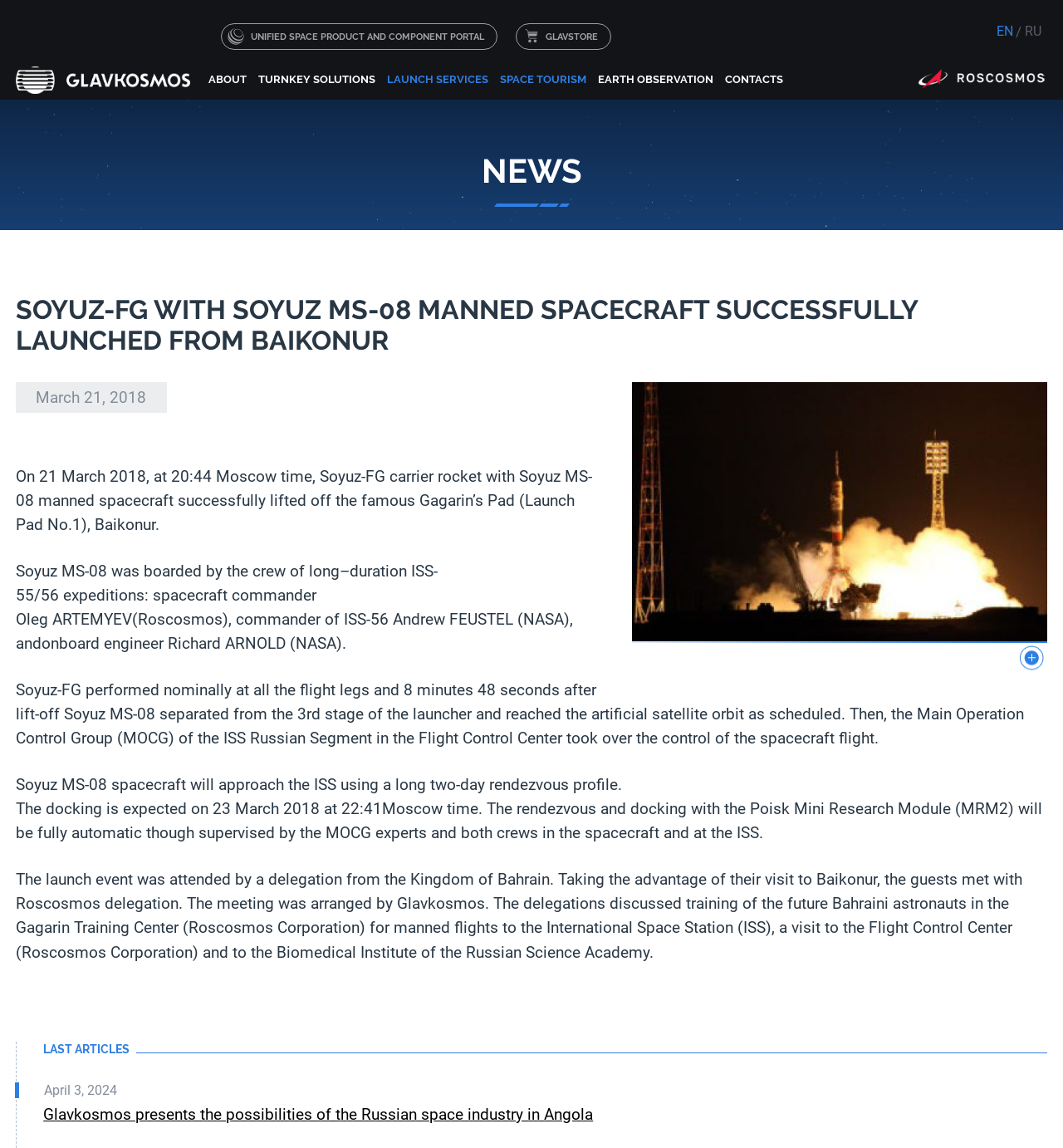Find the coordinates for the bounding box of the element with this description: "Launch services".

[0.359, 0.054, 0.465, 0.085]